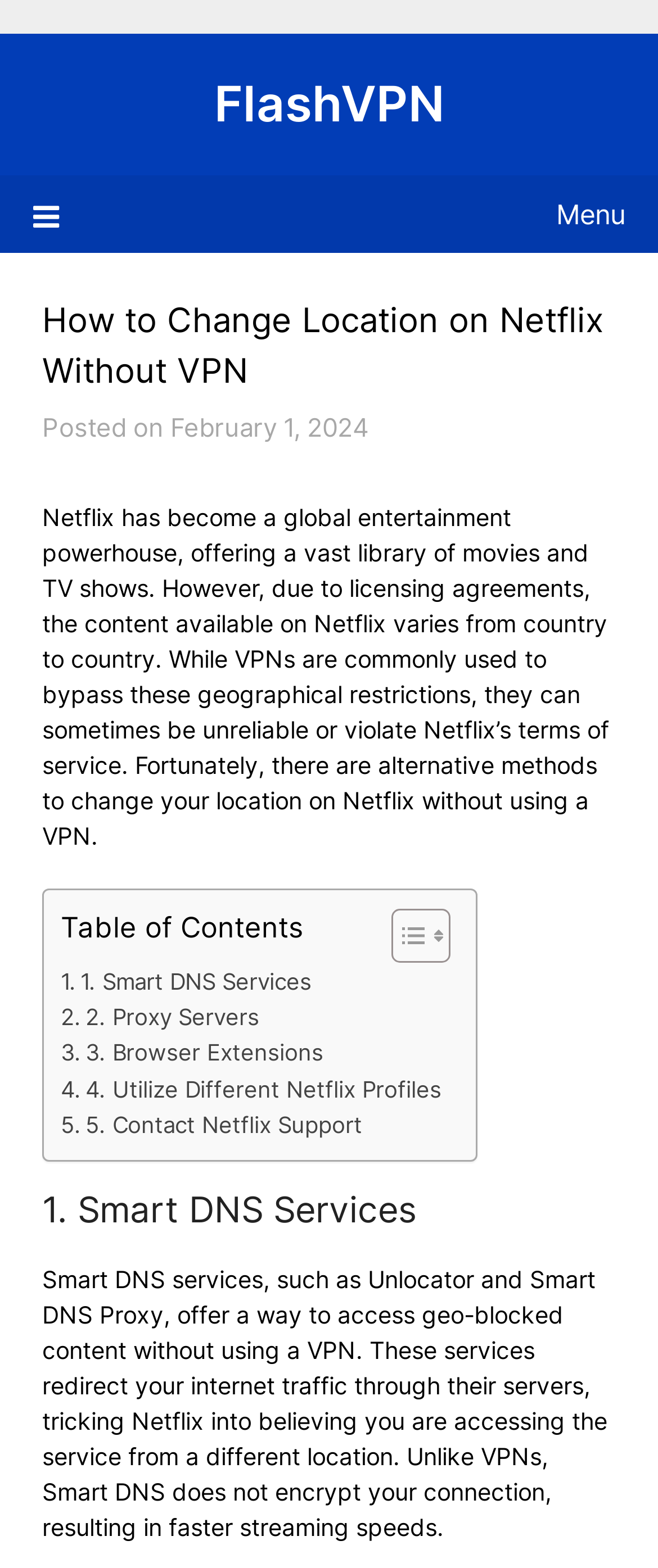Using floating point numbers between 0 and 1, provide the bounding box coordinates in the format (top-left x, top-left y, bottom-right x, bottom-right y). Locate the UI element described here: 4. Utilize Different Netflix Profiles

[0.092, 0.684, 0.671, 0.706]